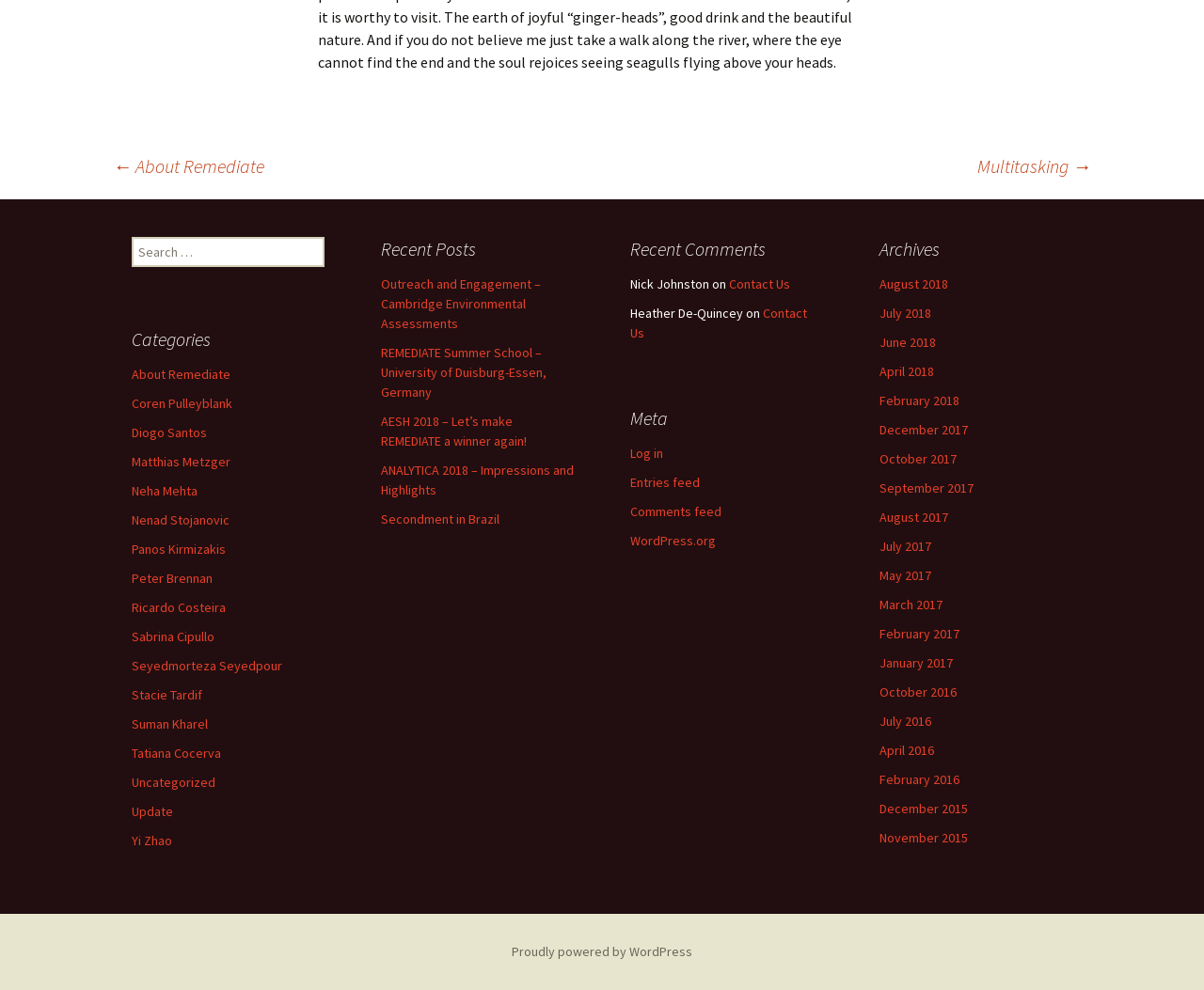Pinpoint the bounding box coordinates of the area that must be clicked to complete this instruction: "Read comments from Nick Johnston".

[0.523, 0.278, 0.589, 0.295]